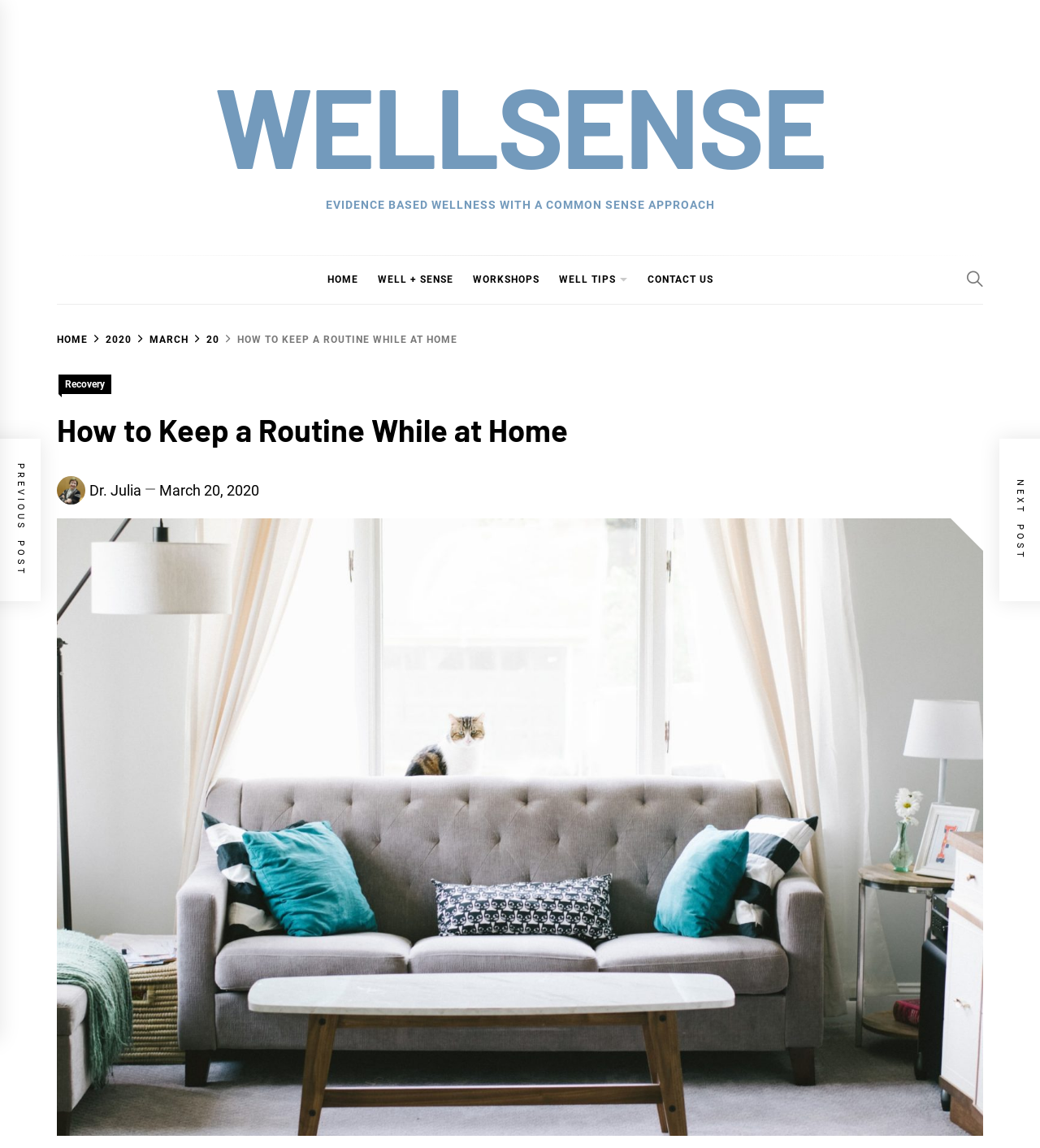Give the bounding box coordinates for the element described by: "parent_node: WELL TIPS".

[0.592, 0.223, 0.611, 0.265]